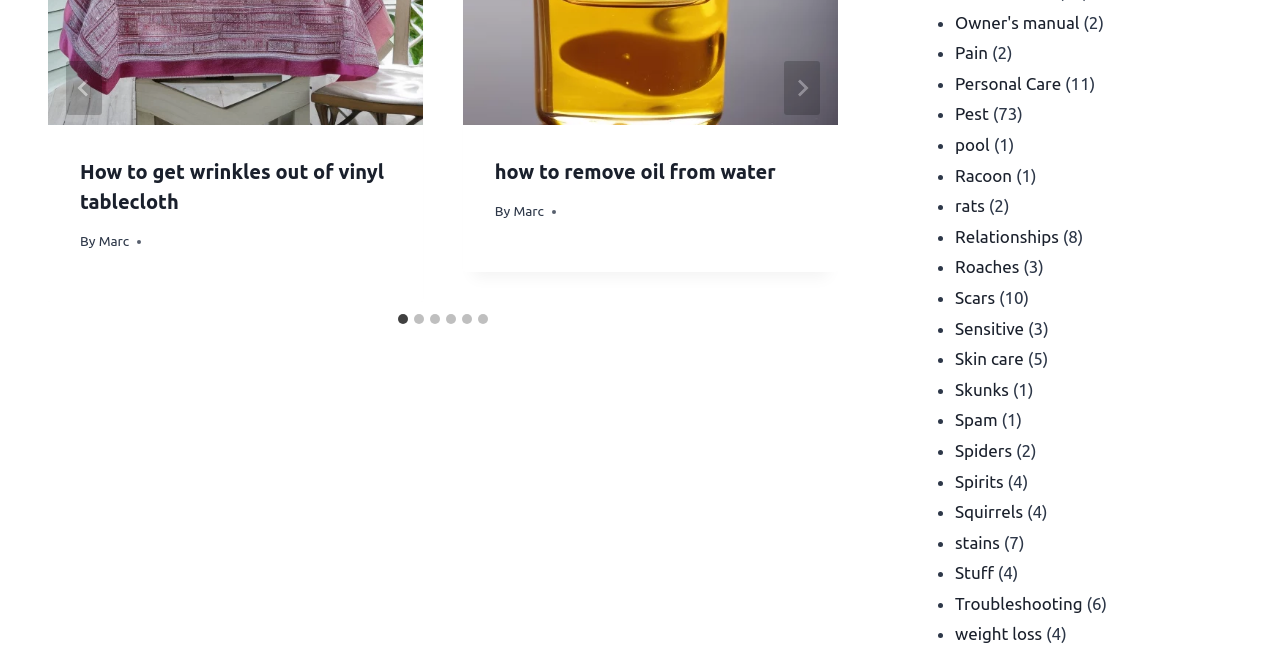Specify the bounding box coordinates for the region that must be clicked to perform the given instruction: "Go to the UIU DSpace Home".

None